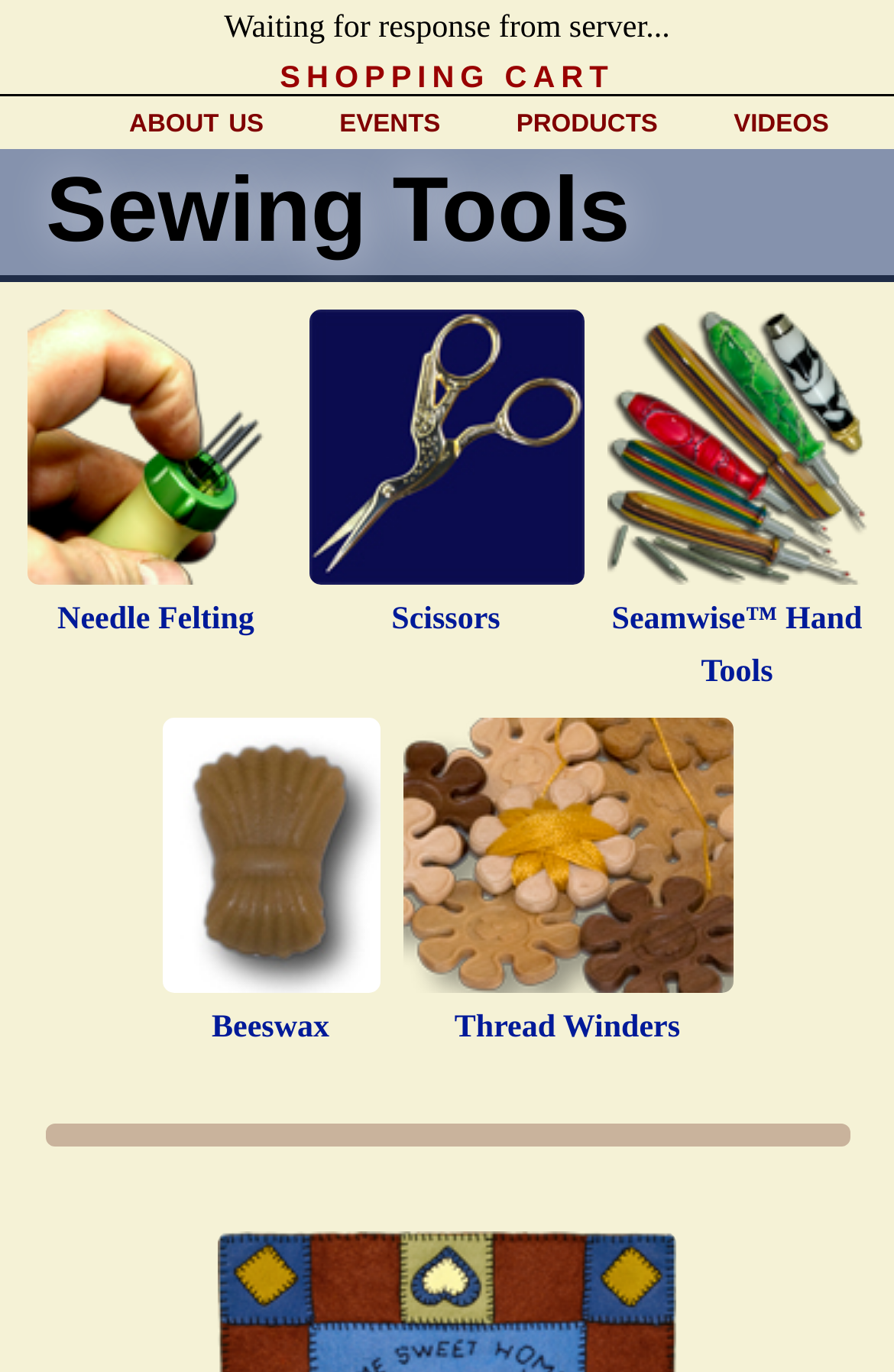Please analyze the image and give a detailed answer to the question:
What is the name of the last sewing tool listed?

I looked at the last LayoutTable element and found the link with the text 'Thread Winders', which is the name of the last sewing tool listed.